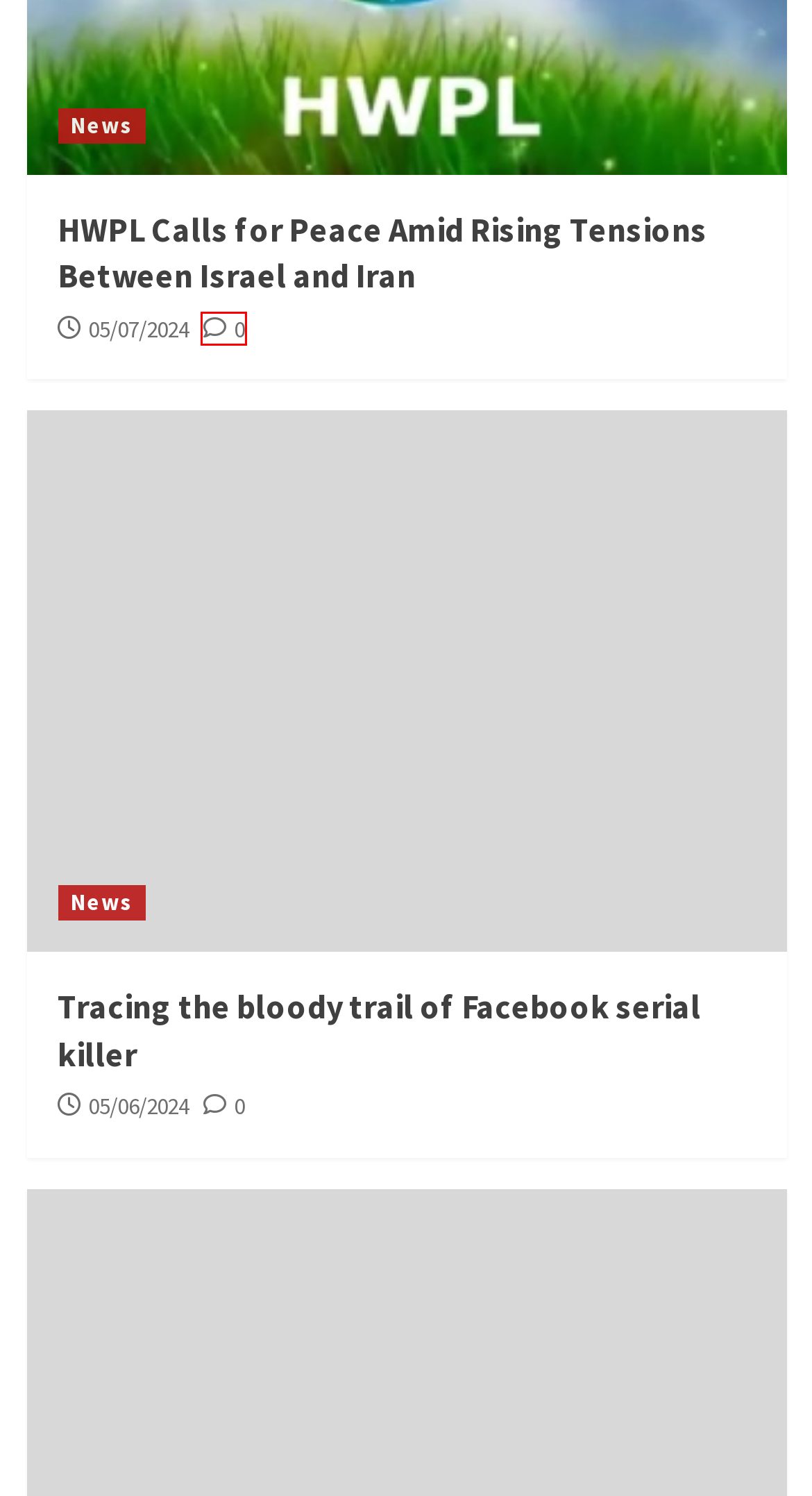Review the screenshot of a webpage that includes a red bounding box. Choose the most suitable webpage description that matches the new webpage after clicking the element within the red bounding box. Here are the candidates:
A. Lesotho Flour Mills increases maize price again
B. HWPL Calls for Peace Amid Rising Tensions Between Israel and Iran
C. News
D. Lesotho dates Botswana, eSwatini for STEM expo
E. Podcast
F. May 2024
G. Tracing the bloody trail of Facebook serial killer
H. Location

B